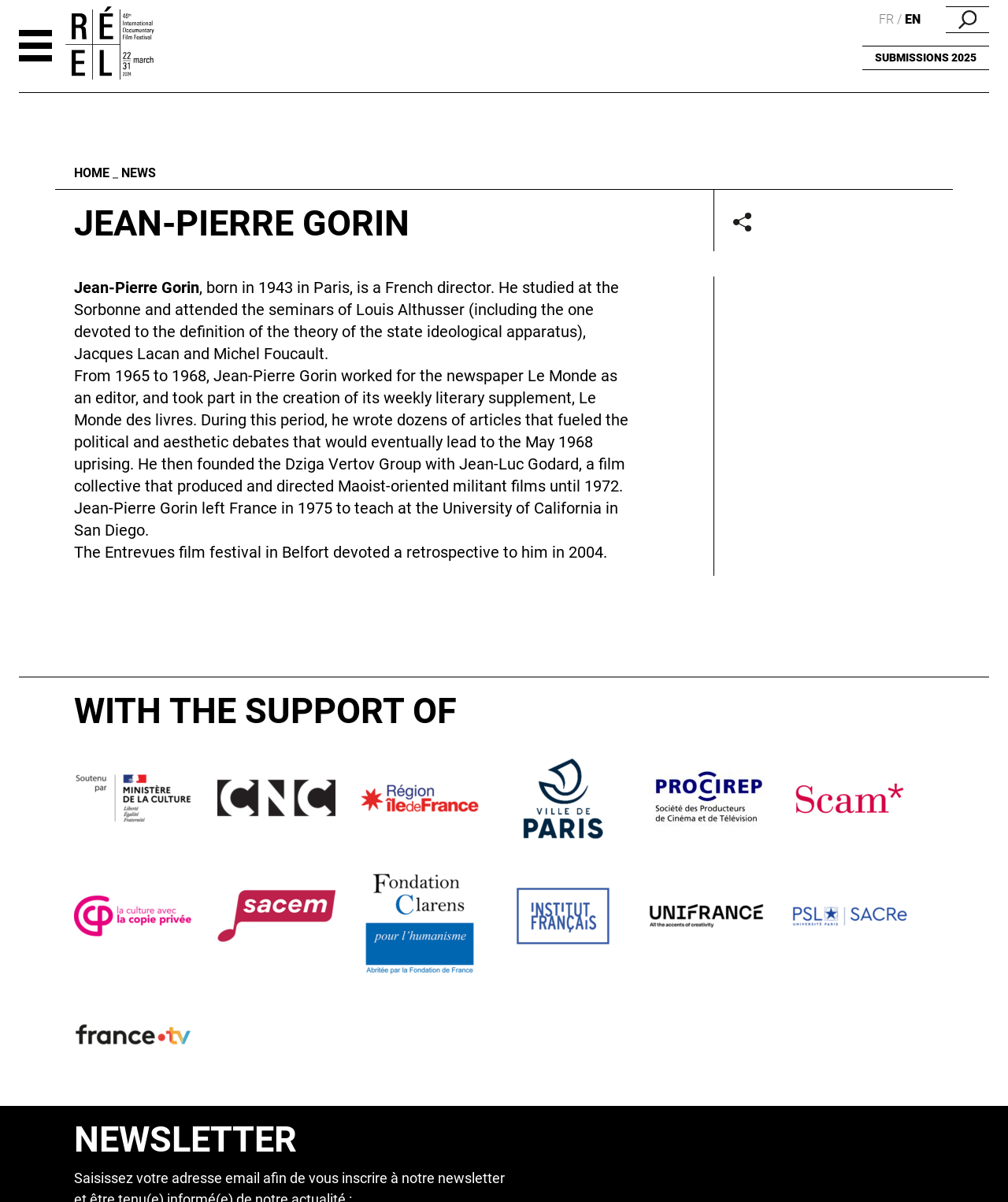Answer the following query concisely with a single word or phrase:
What is the name of the film festival that devoted a retrospective to Jean-Pierre Gorin?

Entrevues